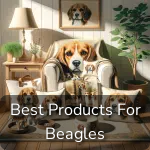What is the purpose of the room?
Please use the image to provide a one-word or short phrase answer.

To explore beagle products